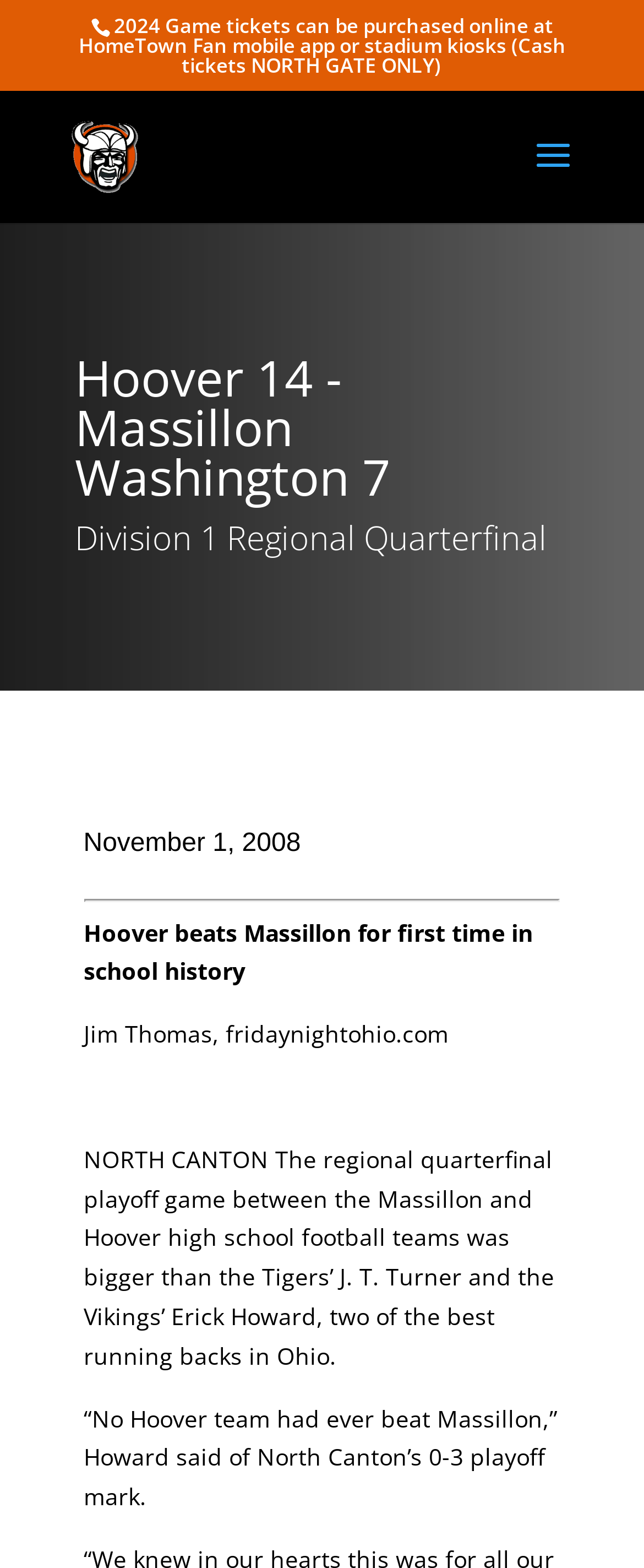Can you identify and provide the main heading of the webpage?

Hoover 14 - Massillon Washington 7